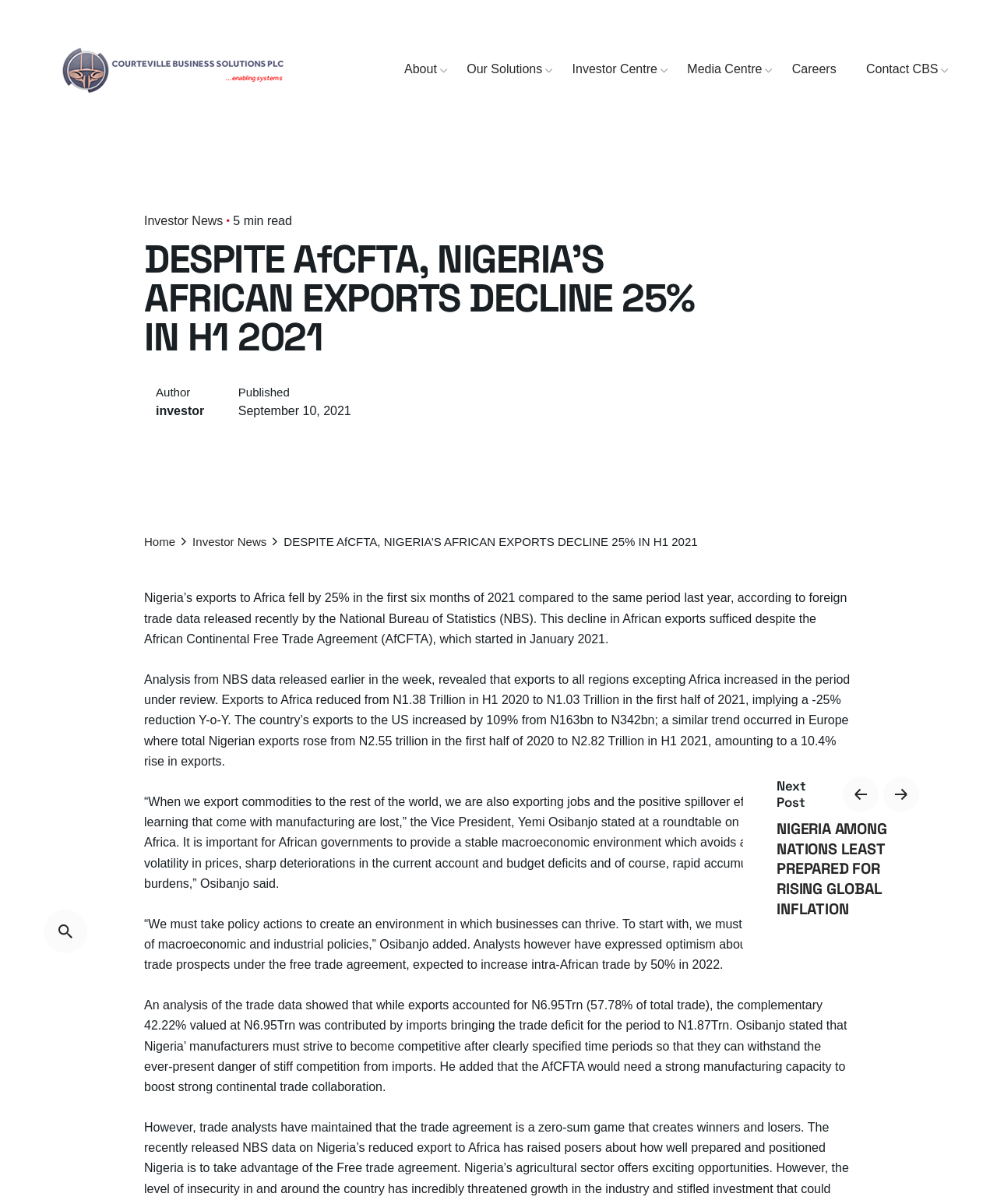Please provide a brief answer to the following inquiry using a single word or phrase:
How many regions saw an increase in exports in H1 2021?

All regions except Africa